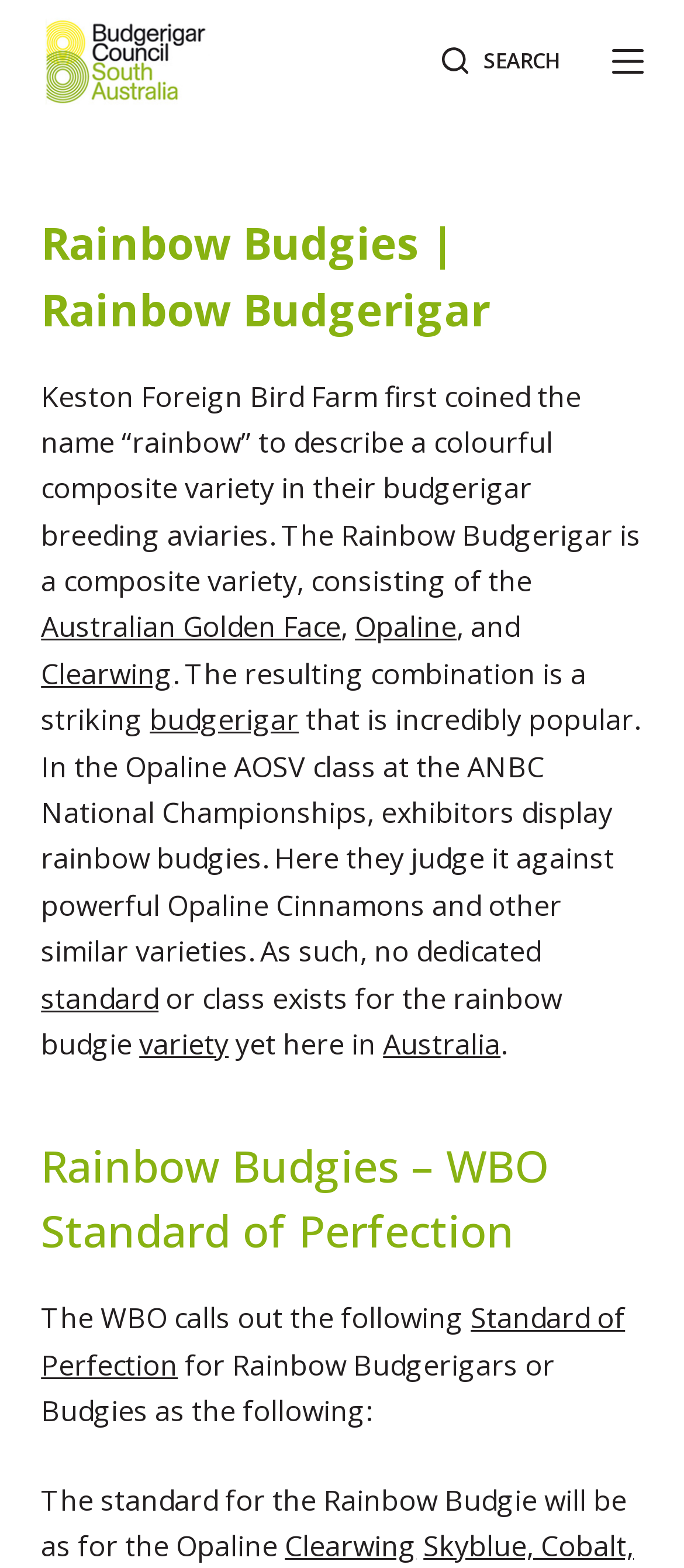What is a Rainbow Budgerigar?
Based on the visual details in the image, please answer the question thoroughly.

Based on the webpage content, a Rainbow Budgerigar is a type of budgie that is a composite of three varieties: Australian Golden Face, Opaline, and Clearwing. This information is provided in the introductory paragraph of the webpage.